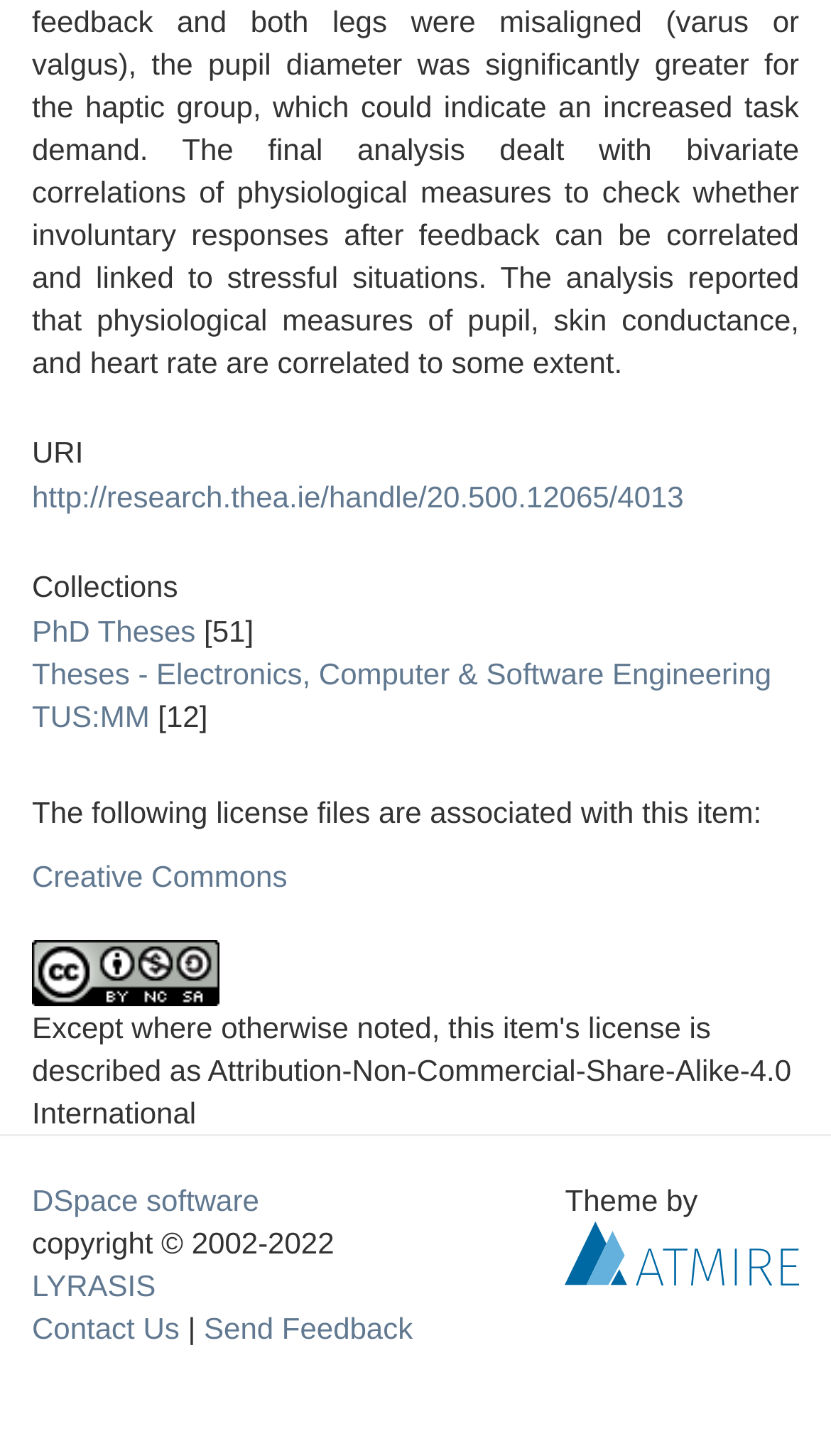What is the copyright year range?
Please answer the question with a detailed response using the information from the screenshot.

The static text 'copyright © 2002-2022' at the bottom of the webpage indicates the copyright year range.